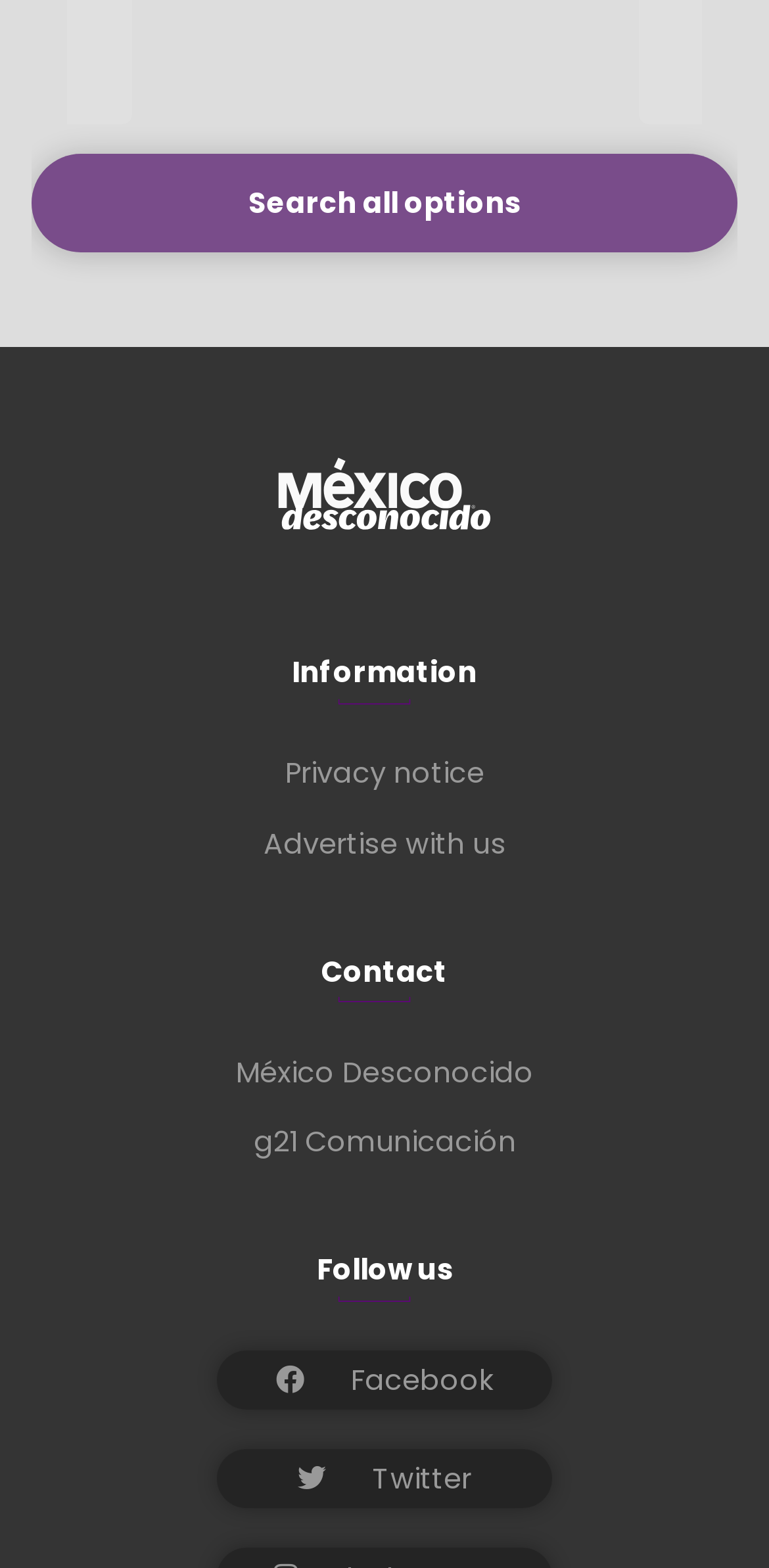Specify the bounding box coordinates of the element's area that should be clicked to execute the given instruction: "Search all options". The coordinates should be four float numbers between 0 and 1, i.e., [left, top, right, bottom].

[0.04, 0.098, 0.96, 0.161]